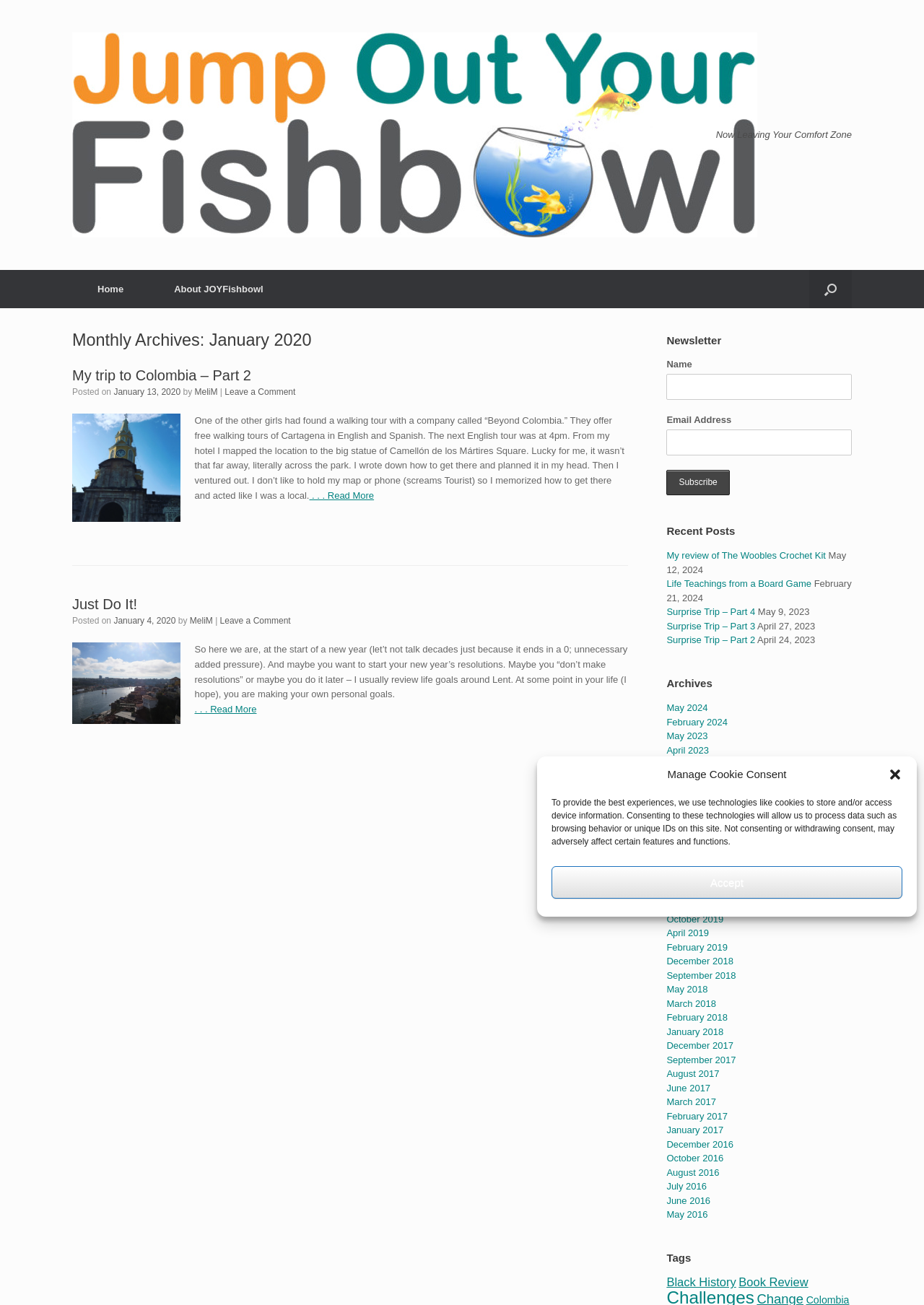Using the information in the image, give a comprehensive answer to the question: 
How many months are listed in the 'Archives' section?

I counted the number of link elements inside the 'Archives' section, which contains links to various months, and found that there are 17 months listed.